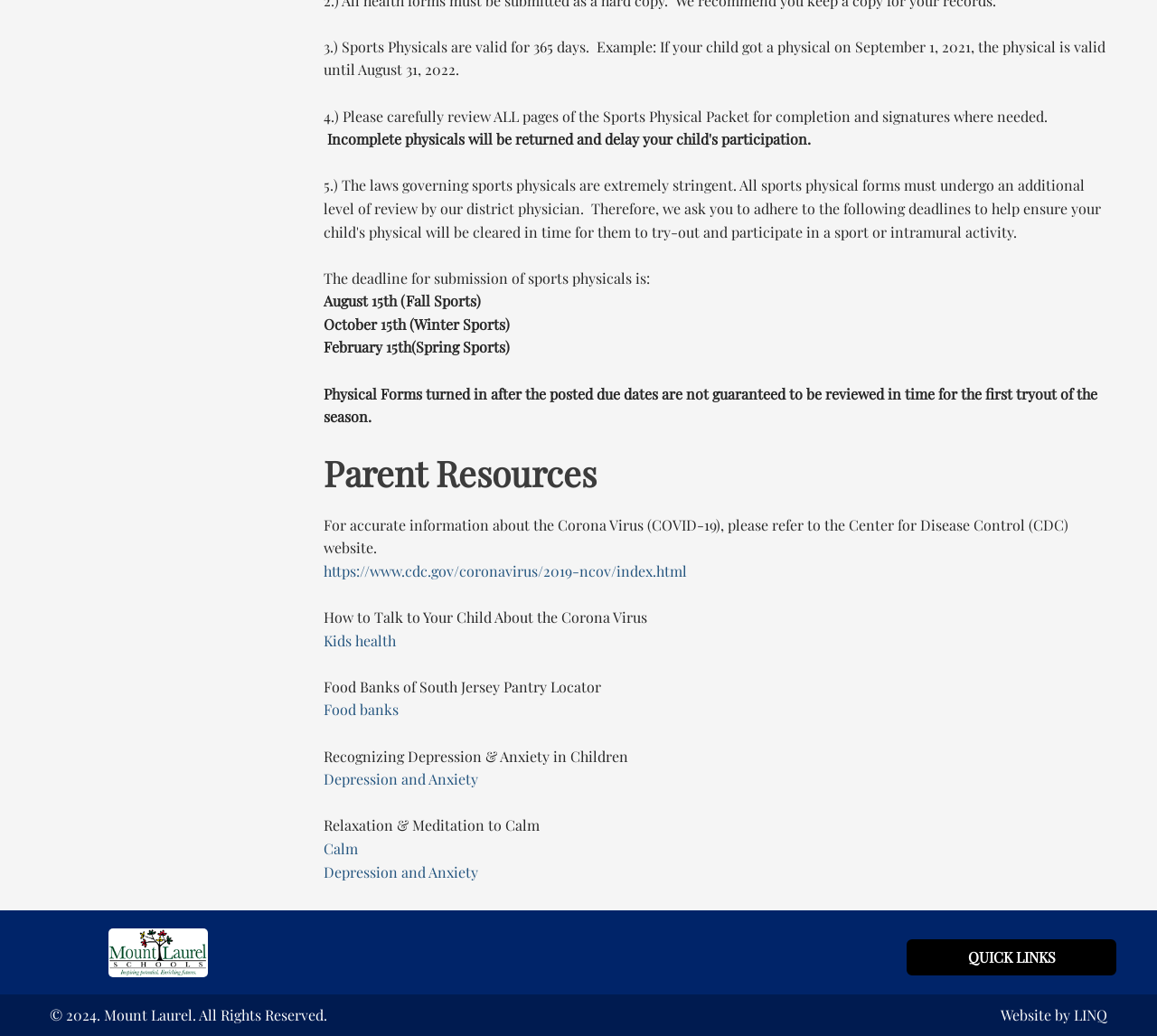Can you specify the bounding box coordinates for the region that should be clicked to fulfill this instruction: "Relax with Calm".

[0.279, 0.81, 0.309, 0.828]